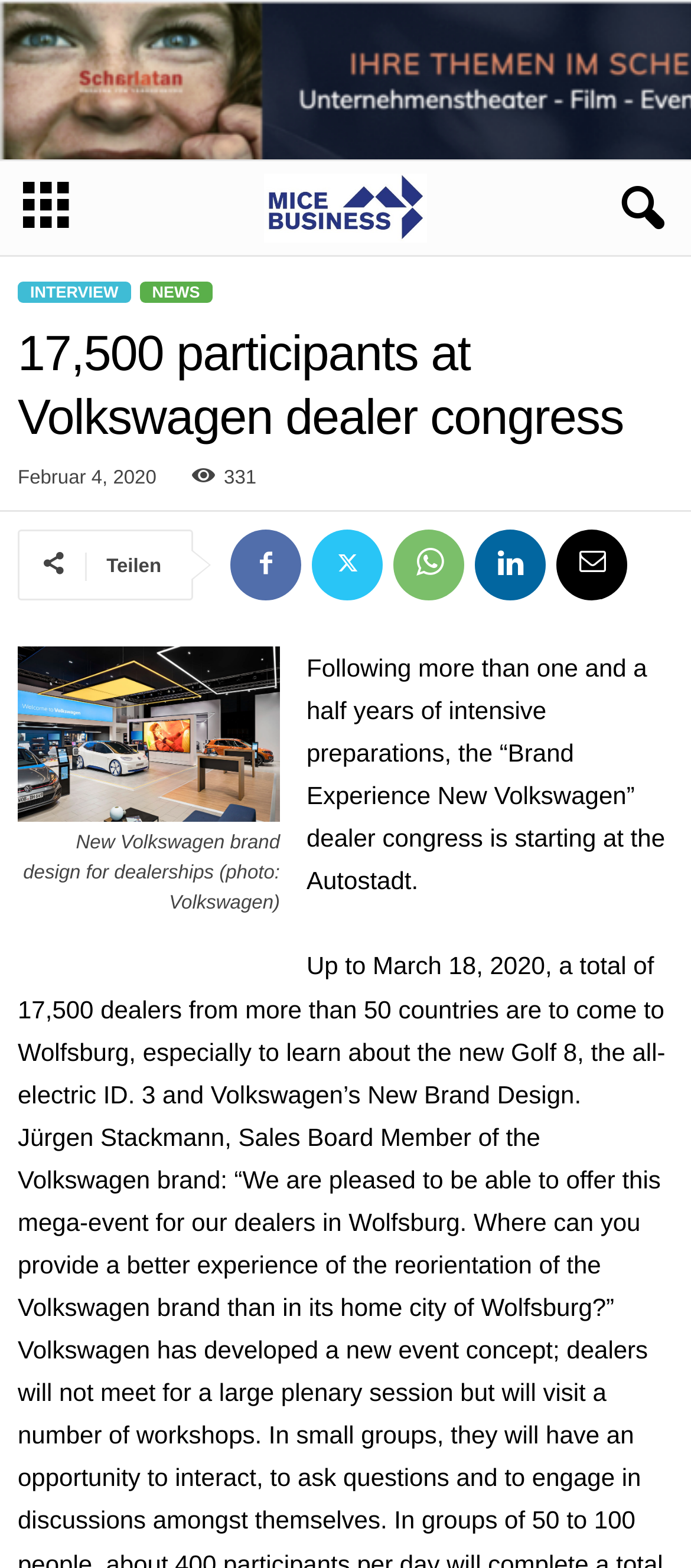Using the information in the image, give a detailed answer to the following question: How many participants are expected at the Volkswagen dealer congress?

The answer can be found in the static text element that says 'Up to March 18, 2020, a total of 17,500 dealers from more than 50 countries are to come to Wolfsburg...'.